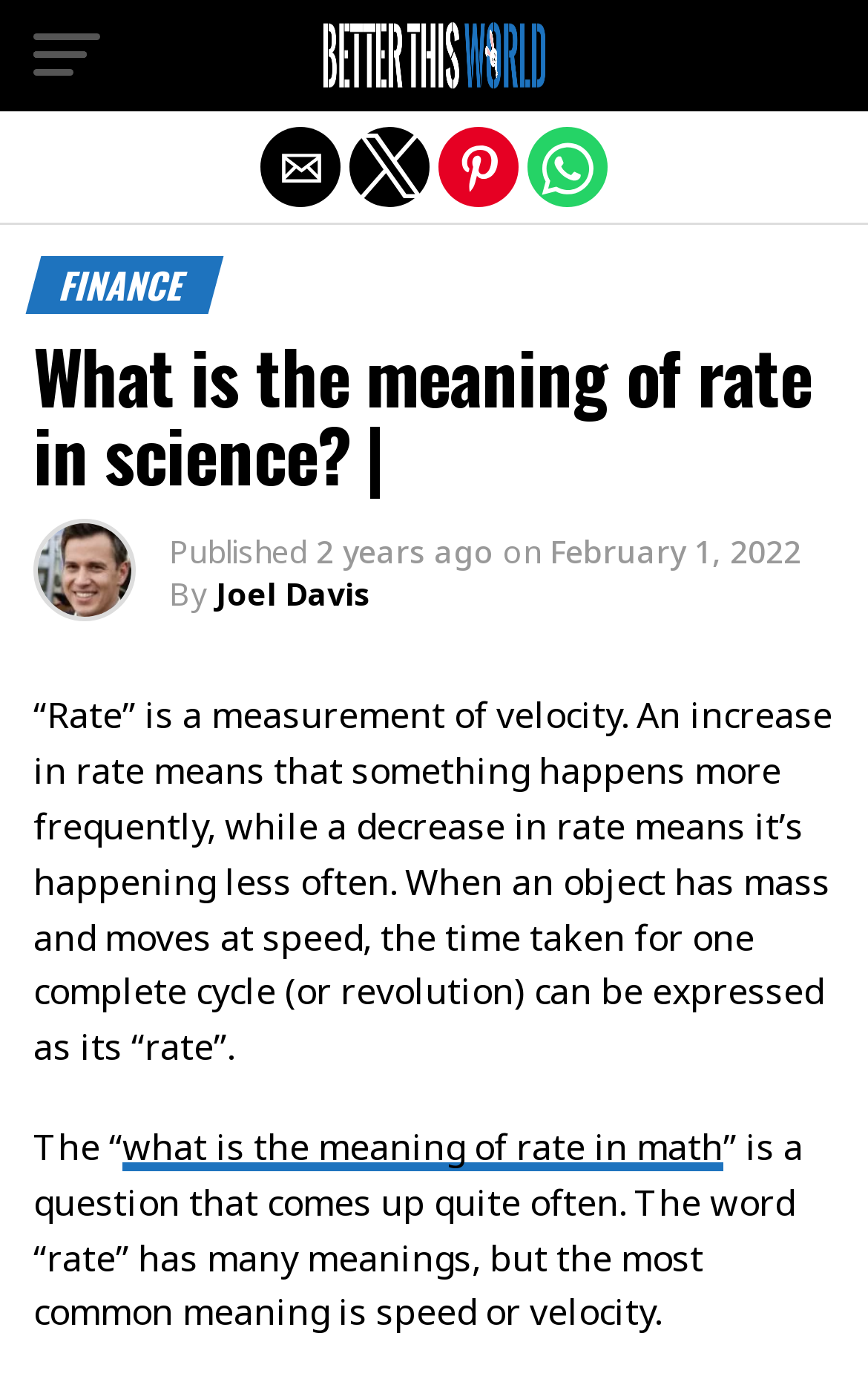What is the purpose of the 'Share by' buttons? Observe the screenshot and provide a one-word or short phrase answer.

To share the article